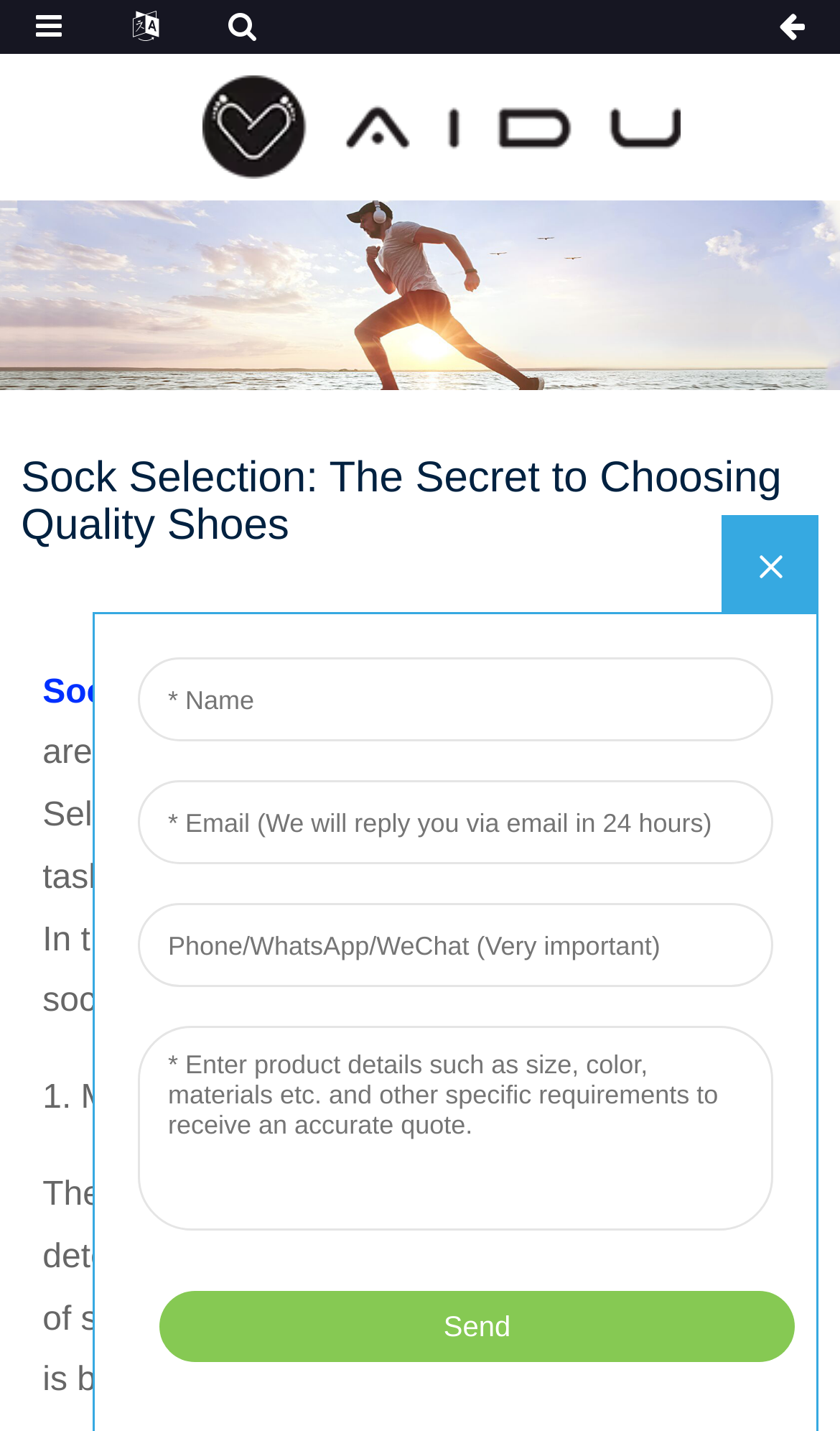Is there an image on the webpage?
Refer to the image and provide a one-word or short phrase answer.

Yes